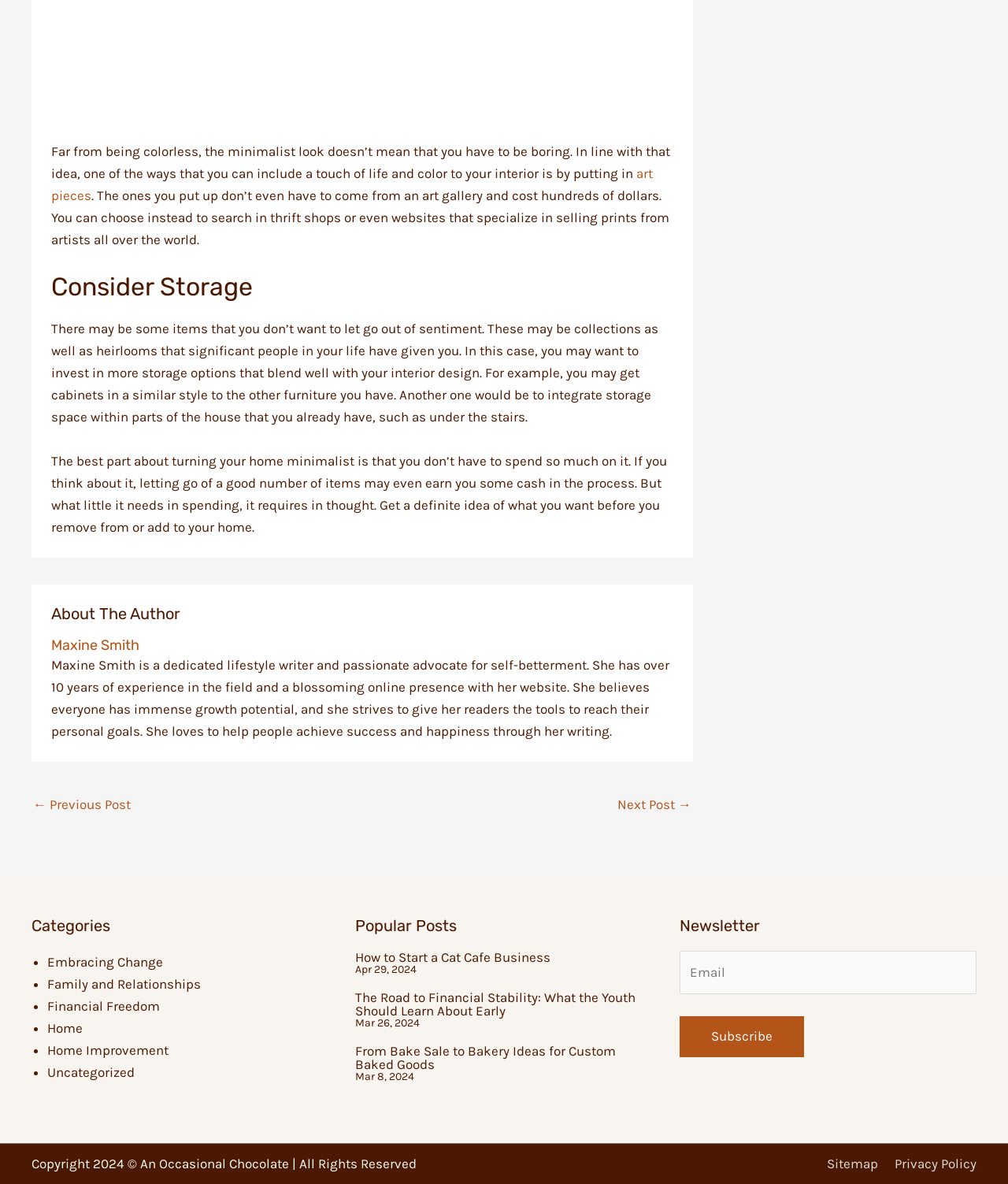Determine the bounding box coordinates of the clickable region to follow the instruction: "Read the article by Maxine Smith".

[0.051, 0.538, 0.668, 0.552]